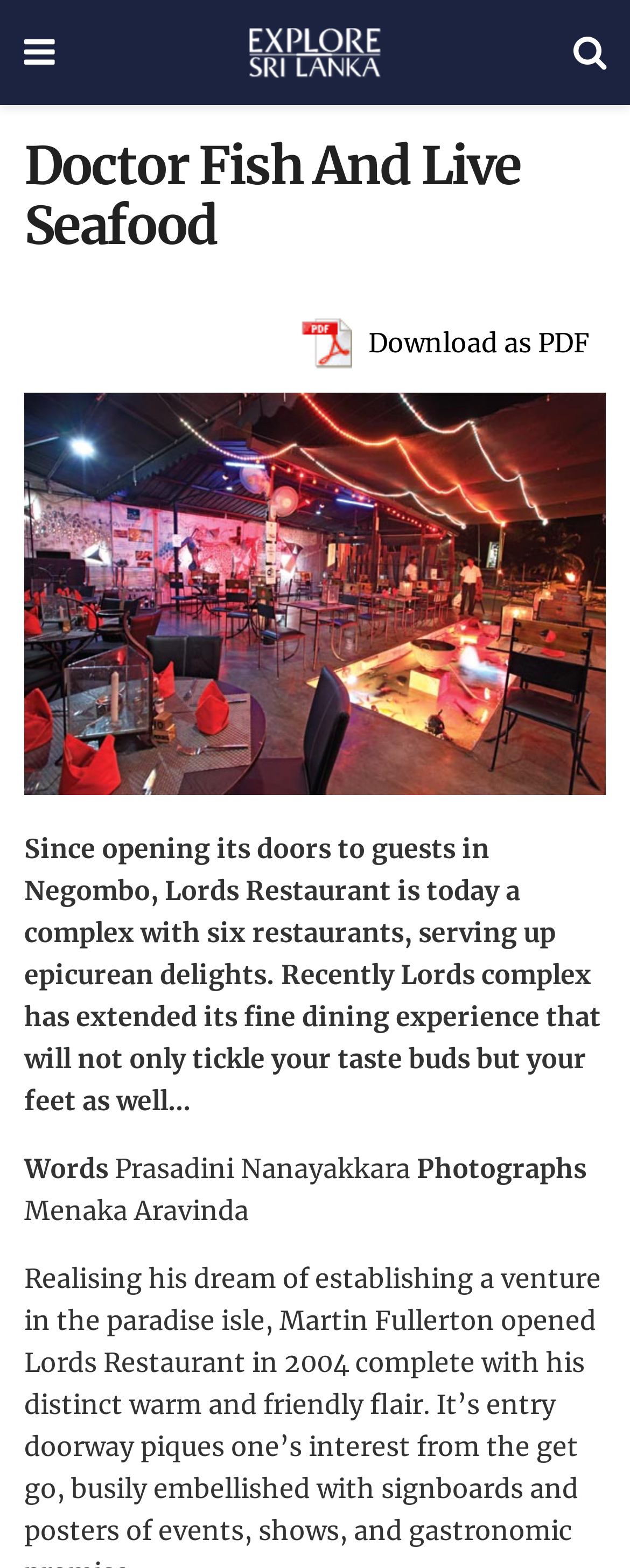Determine the main headline of the webpage and provide its text.

Doctor Fish And Live Seafood